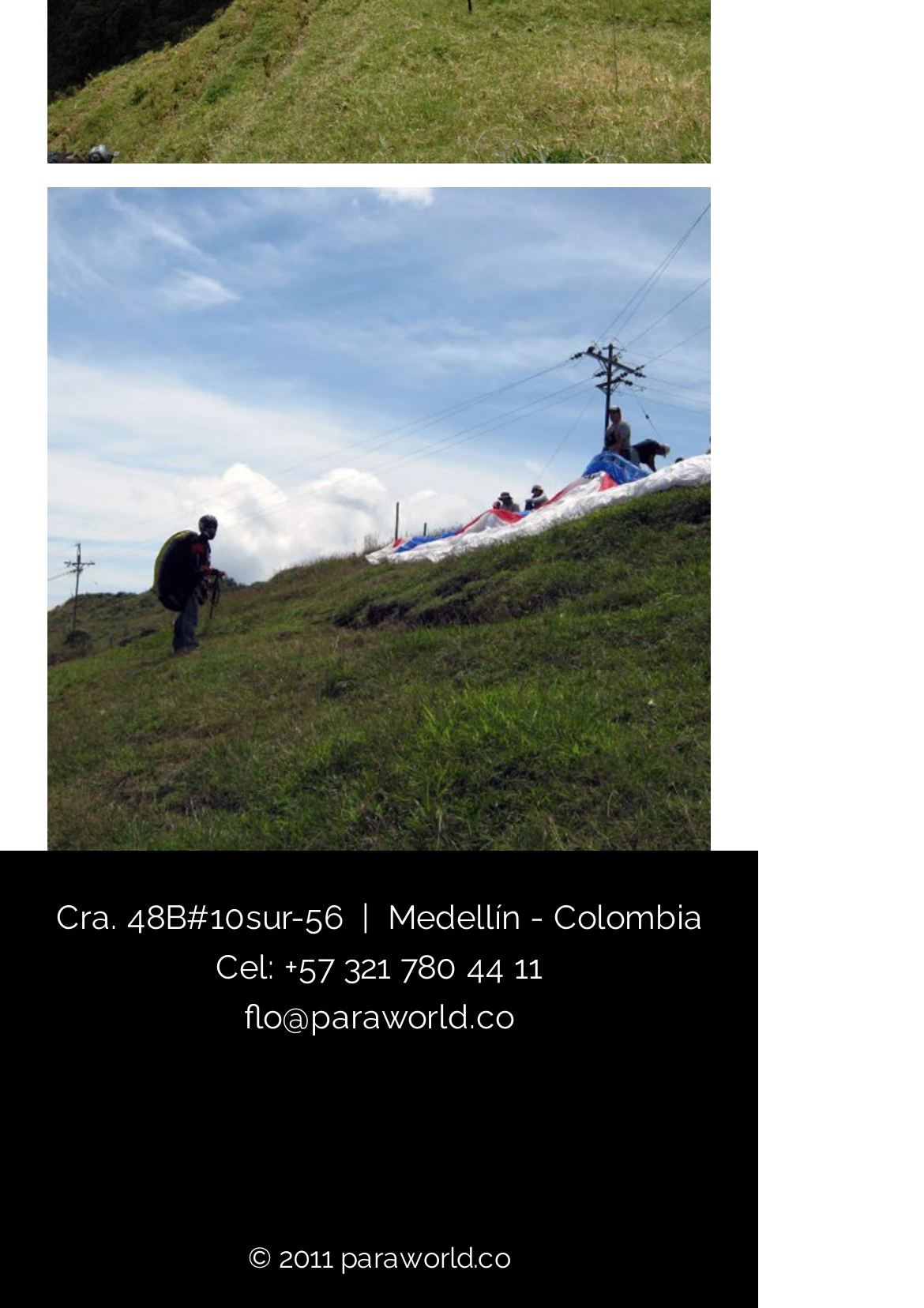What is the copyright year?
Refer to the screenshot and respond with a concise word or phrase.

2011